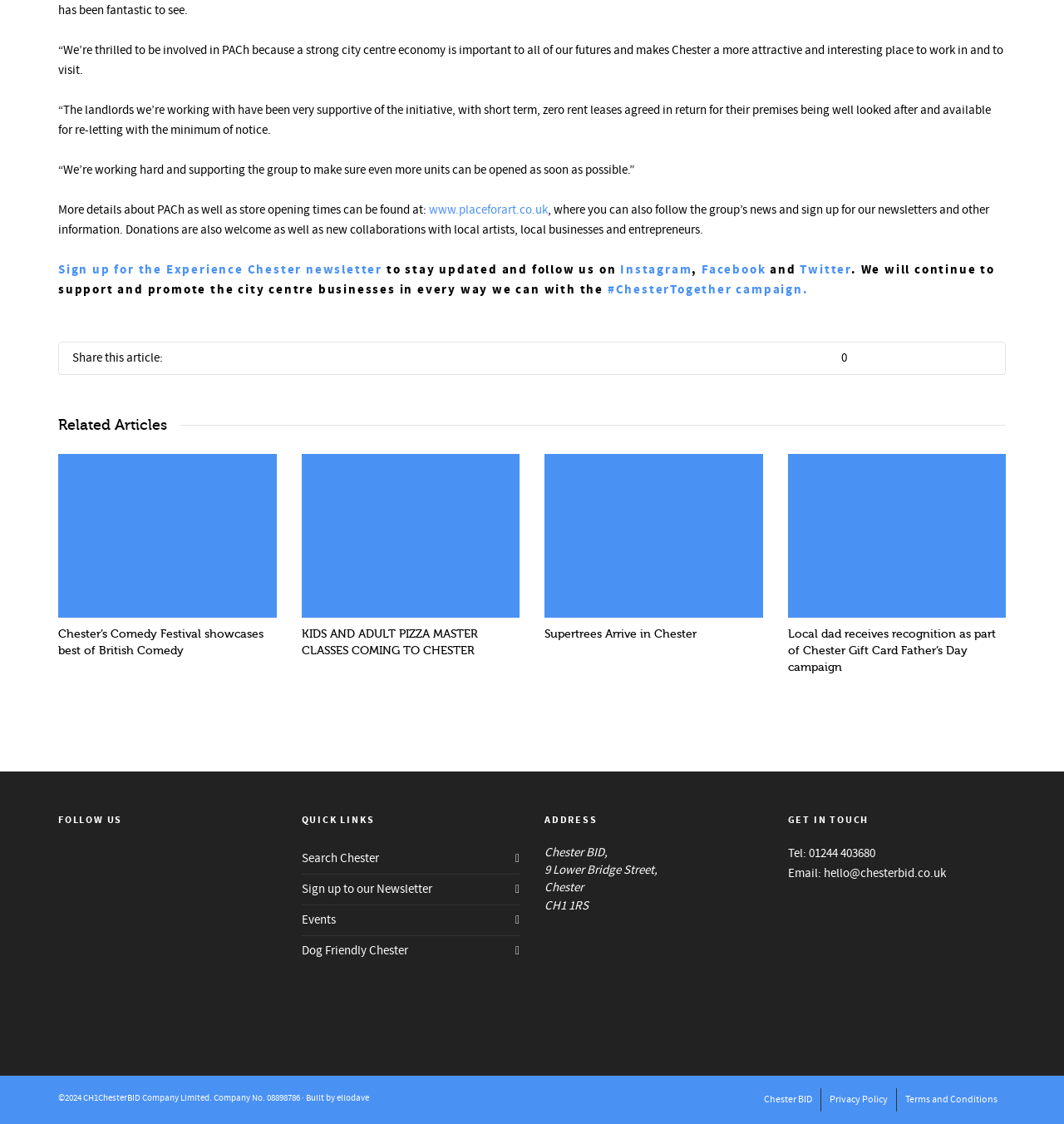Can you find the bounding box coordinates of the area I should click to execute the following instruction: "Follow Experience Chester on Instagram"?

[0.583, 0.232, 0.65, 0.248]